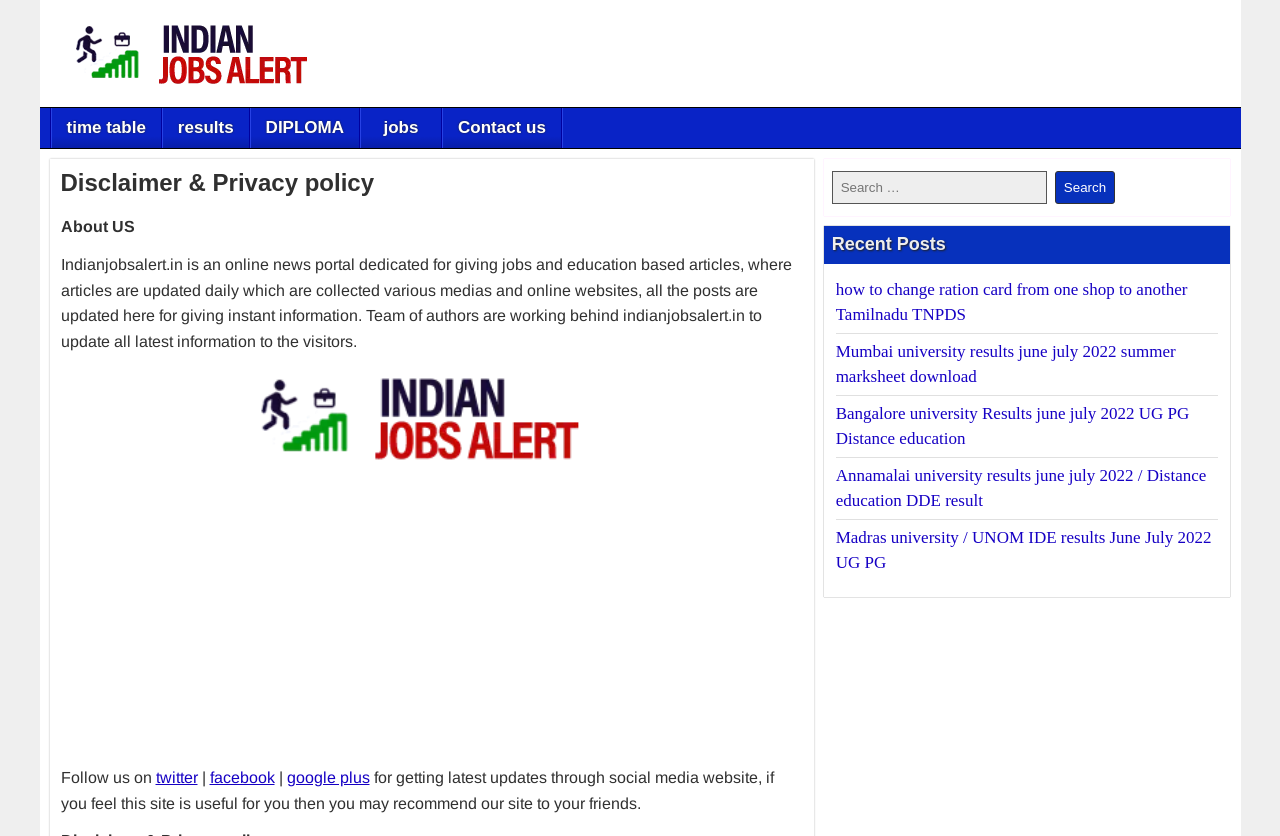Please determine the bounding box coordinates of the area that needs to be clicked to complete this task: 'Read the 'Disclaimer & Privacy policy''. The coordinates must be four float numbers between 0 and 1, formatted as [left, top, right, bottom].

[0.047, 0.203, 0.292, 0.235]